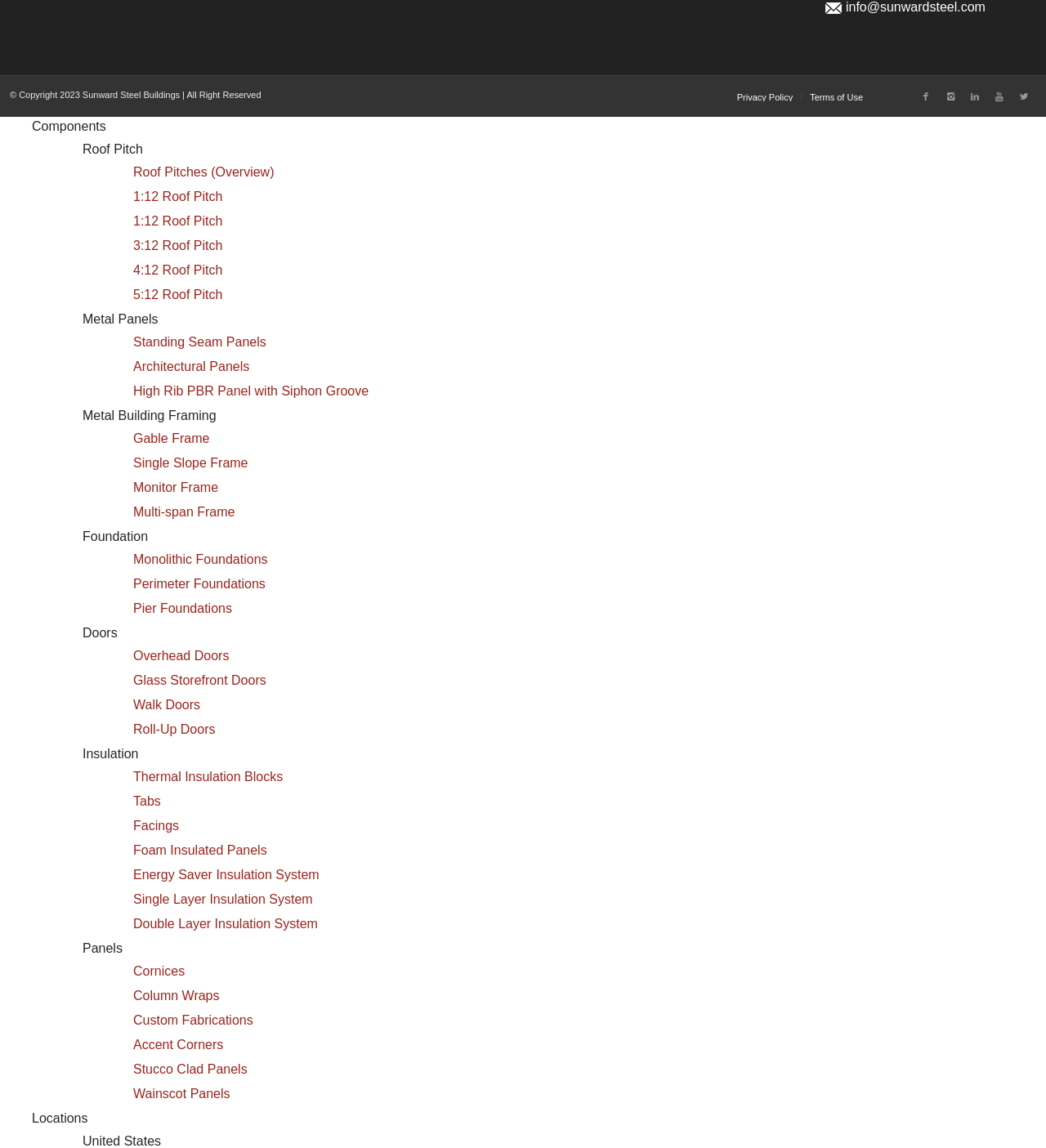Please provide a comprehensive answer to the question based on the screenshot: How many social media links are available?

I counted the number of social media links at the bottom of the webpage, which are 'Link to Facebook', 'Link to Instagram', 'Link to LinkedIn', 'Link to Youtube', and 'Link to Twitter', totaling 5 links.